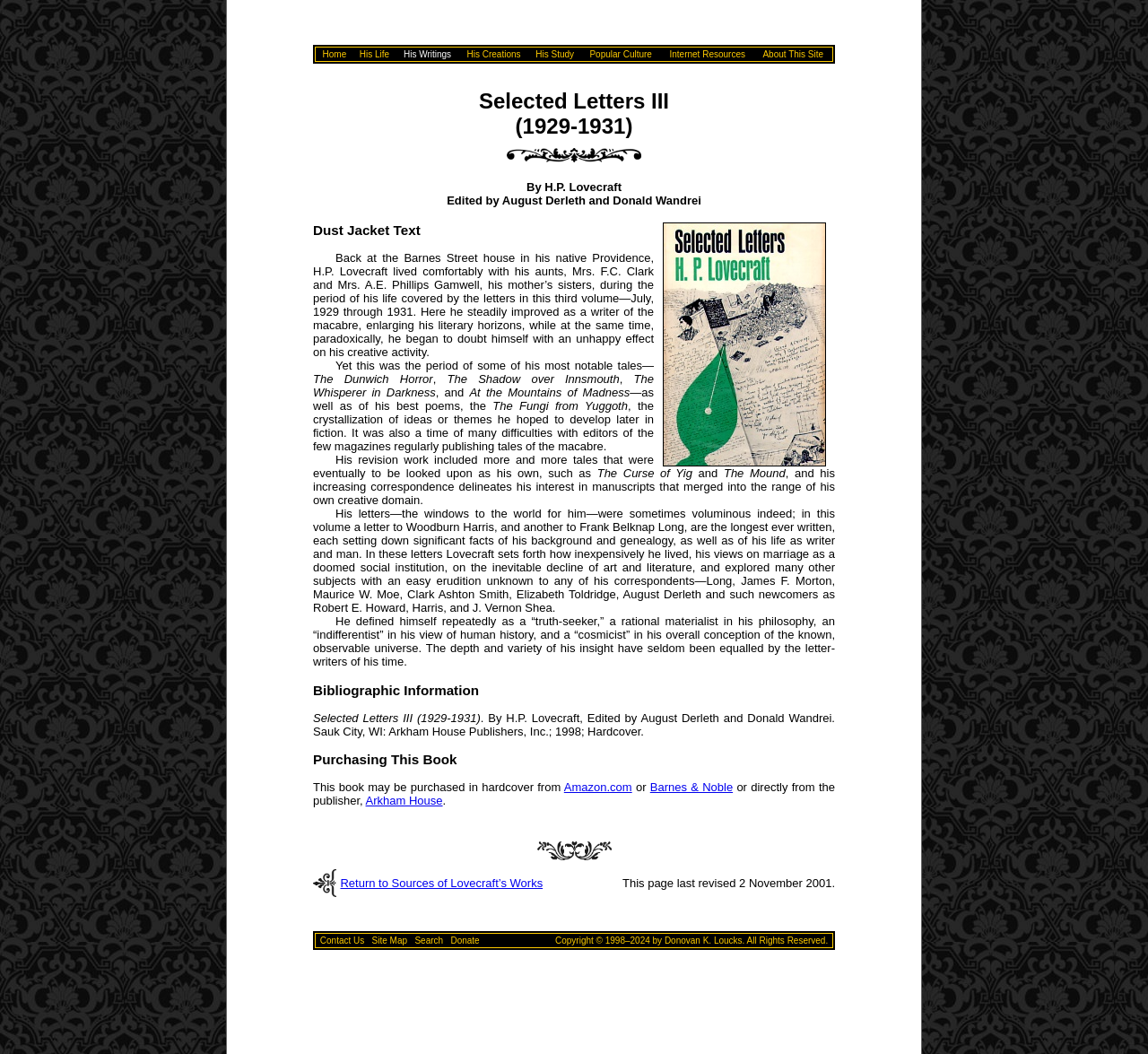Determine the bounding box coordinates for the HTML element mentioned in the following description: "name="s" placeholder="Search …" title="Search for:"". The coordinates should be a list of four floats ranging from 0 to 1, represented as [left, top, right, bottom].

None